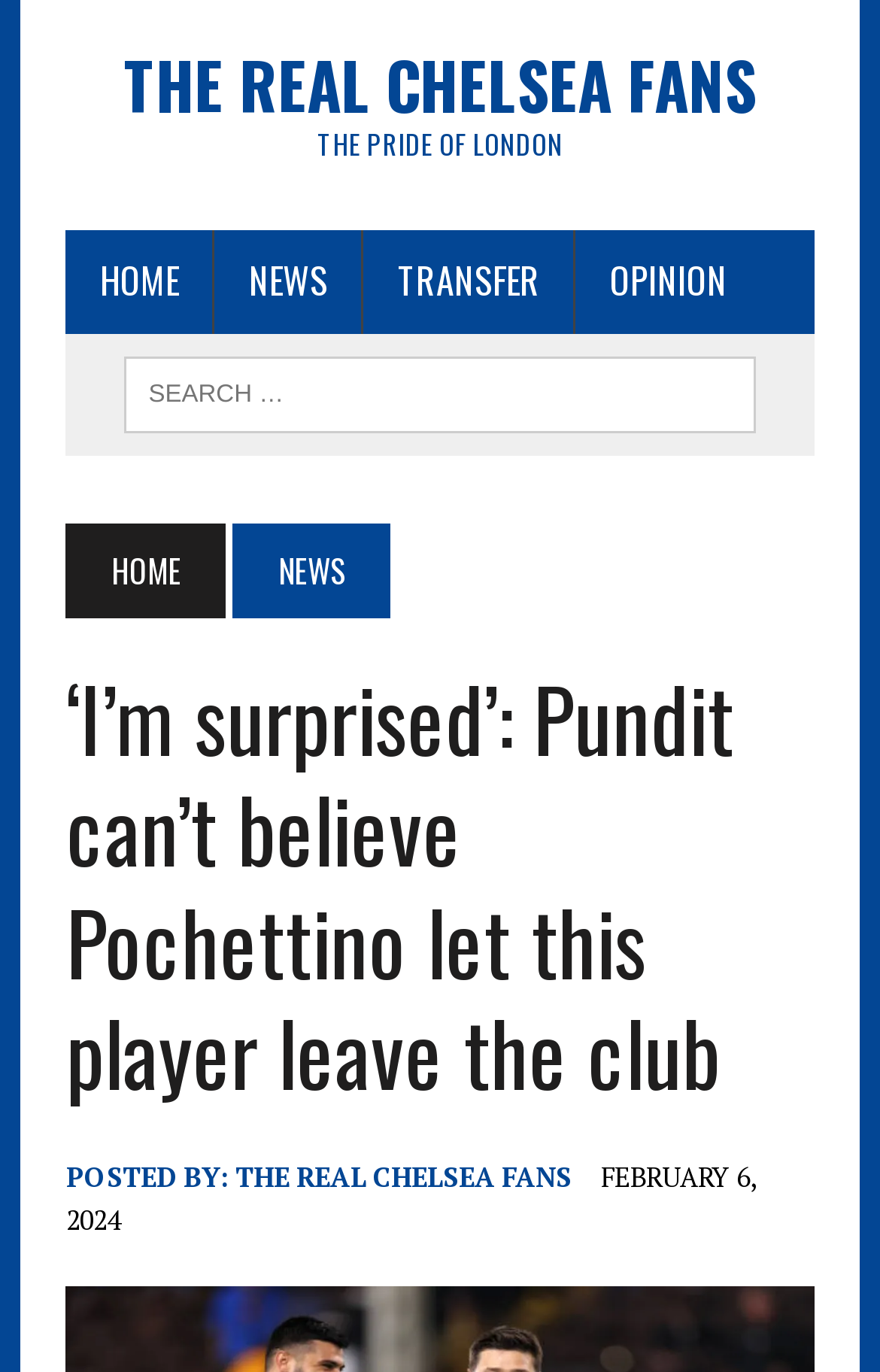Utilize the details in the image to thoroughly answer the following question: Who posted the current article?

The author of the current article can be found by looking at the text below the title, which says 'POSTED BY: THE REAL CHELSEA FANS'.